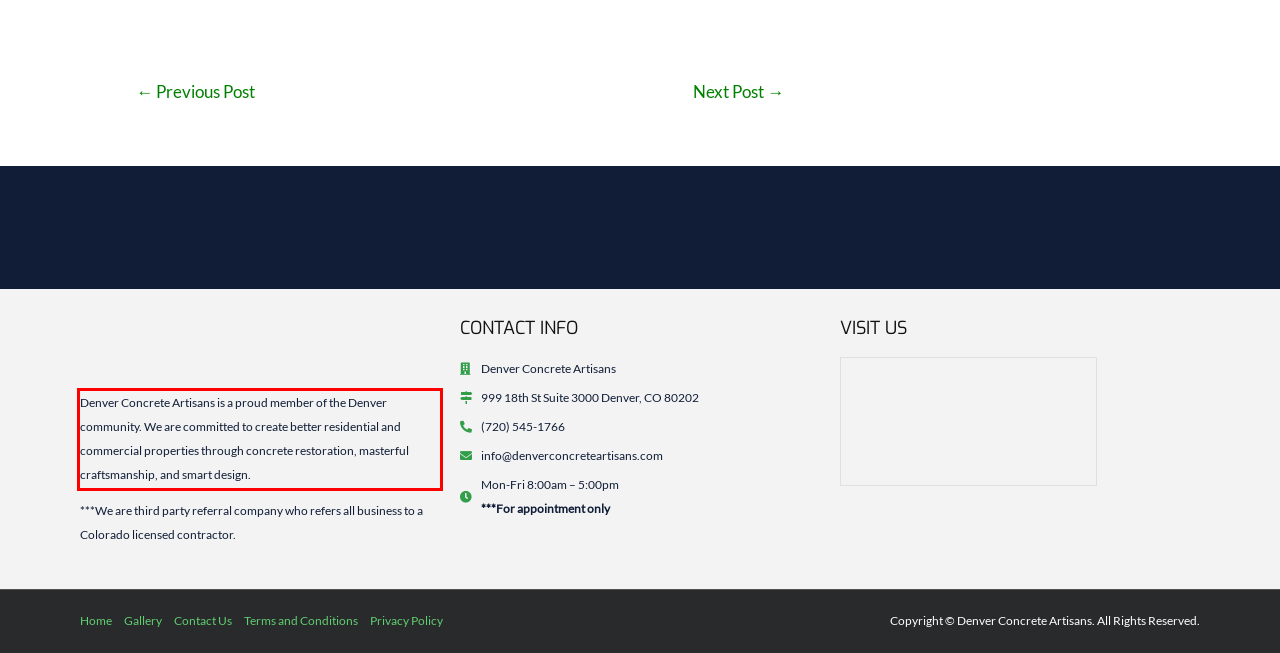Given a screenshot of a webpage containing a red bounding box, perform OCR on the text within this red bounding box and provide the text content.

Denver Concrete Artisans is a proud member of the Denver community. We are committed to create better residential and commercial properties through concrete restoration, masterful craftsmanship, and smart design.